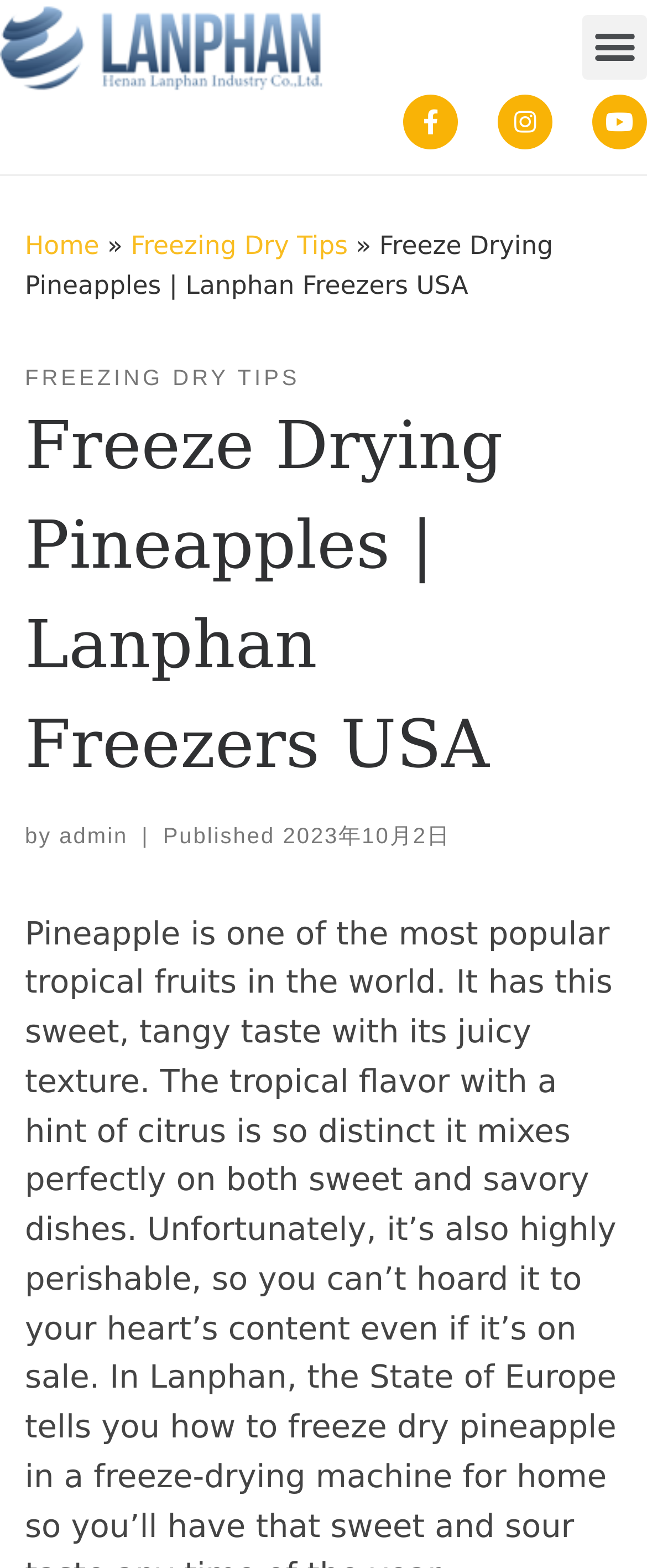What is the name of the author?
Please respond to the question thoroughly and include all relevant details.

I found the name of the author by looking at the [275] link 'admin' element, which is nested under the [272] StaticText 'by' element. This suggests that the author's name is admin.